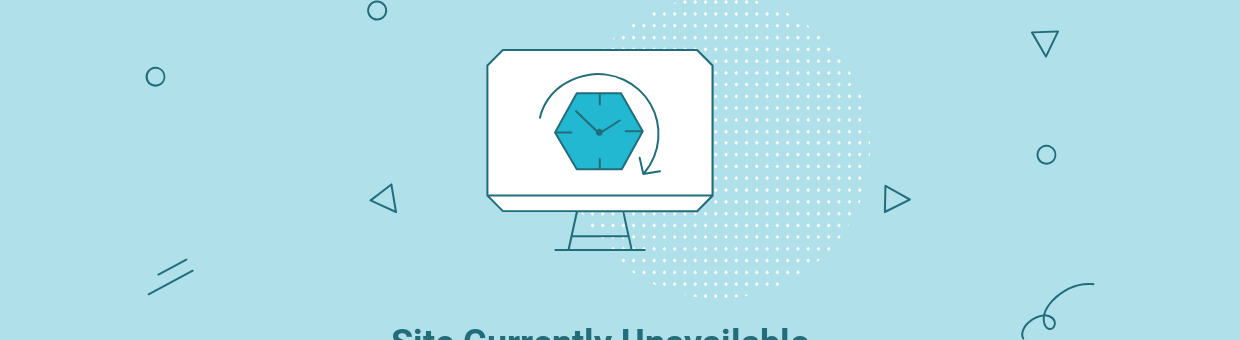Generate a comprehensive caption that describes the image.

The image features a light blue background with various abstract shapes and designs scattered throughout. In the center, a stylized graphic shows a computer monitor displaying a hexagon with a clock illustration, symbolizing a waiting or downtime state. Below the monitor, the phrase "Site Currently Unavailable" is prominently displayed in bold text, indicating to users that access to the website is temporarily blocked. This visual combination conveys a message of interruption, suggesting users should check back later or contact their hosting provider for more information.